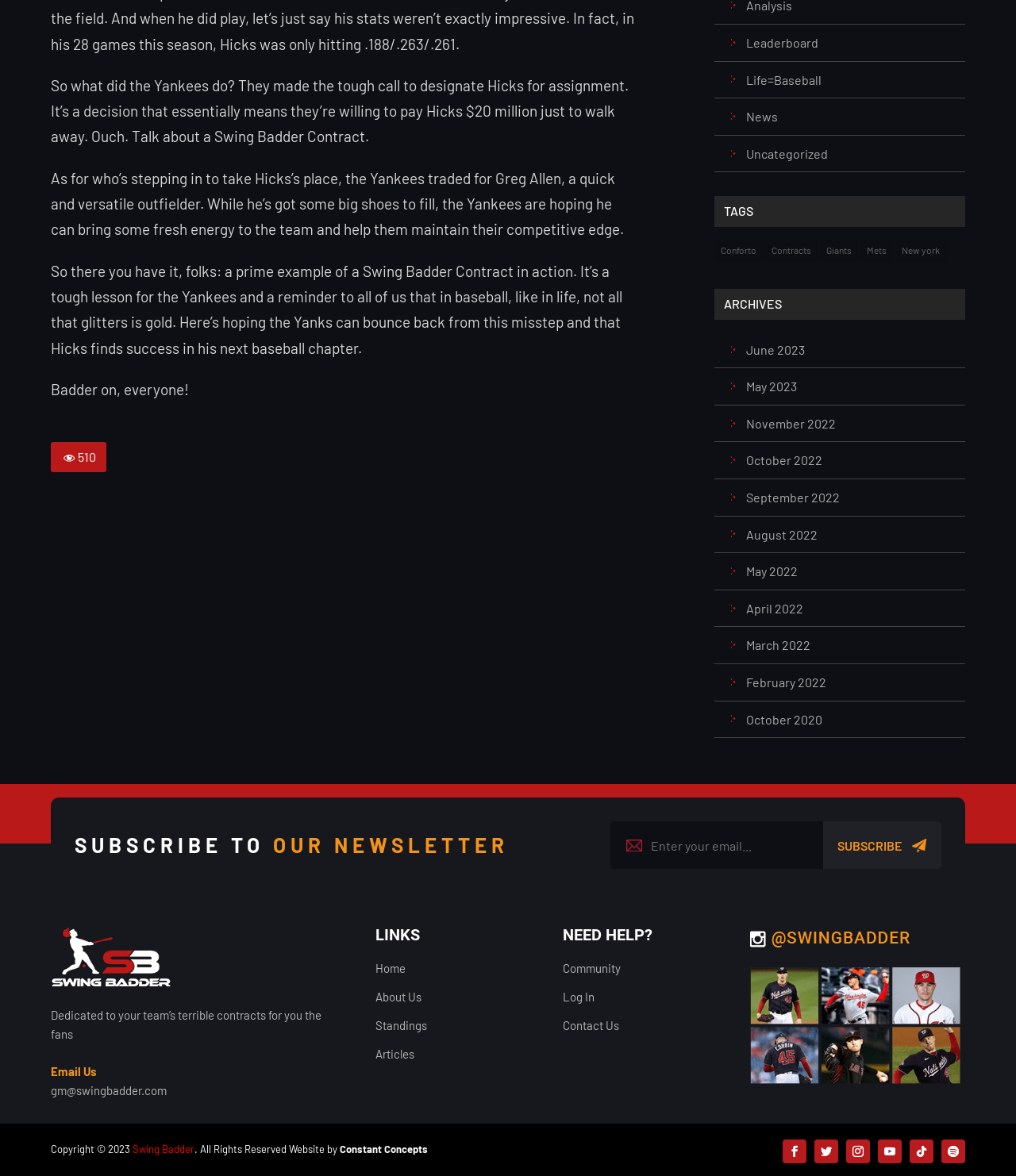Find the bounding box coordinates for the HTML element described in this sentence: "February 2022". Provide the coordinates as four float numbers between 0 and 1, in the format [left, top, right, bottom].

[0.735, 0.574, 0.814, 0.586]